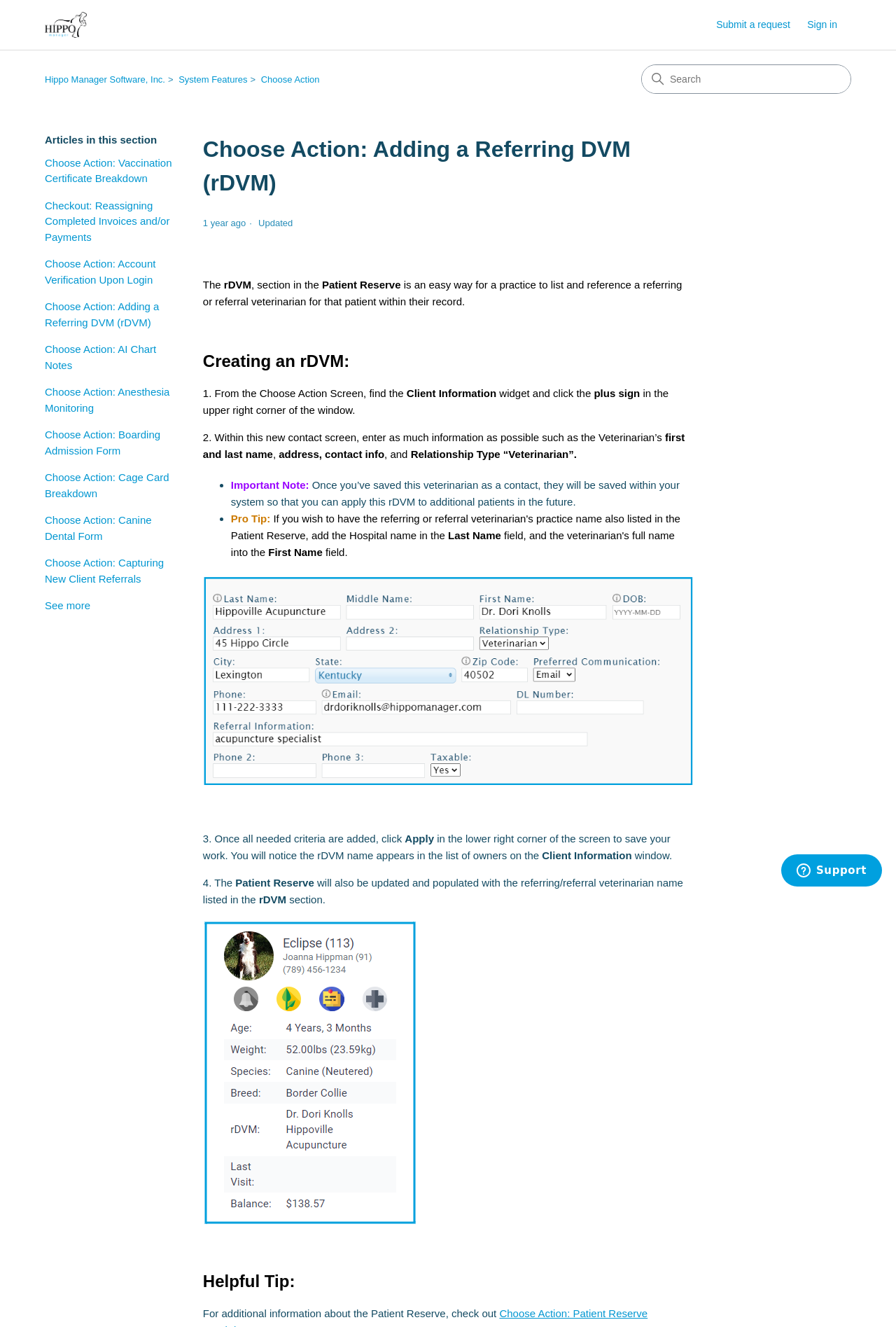Find the bounding box coordinates for the area that should be clicked to accomplish the instruction: "Search".

[0.716, 0.049, 0.949, 0.07]